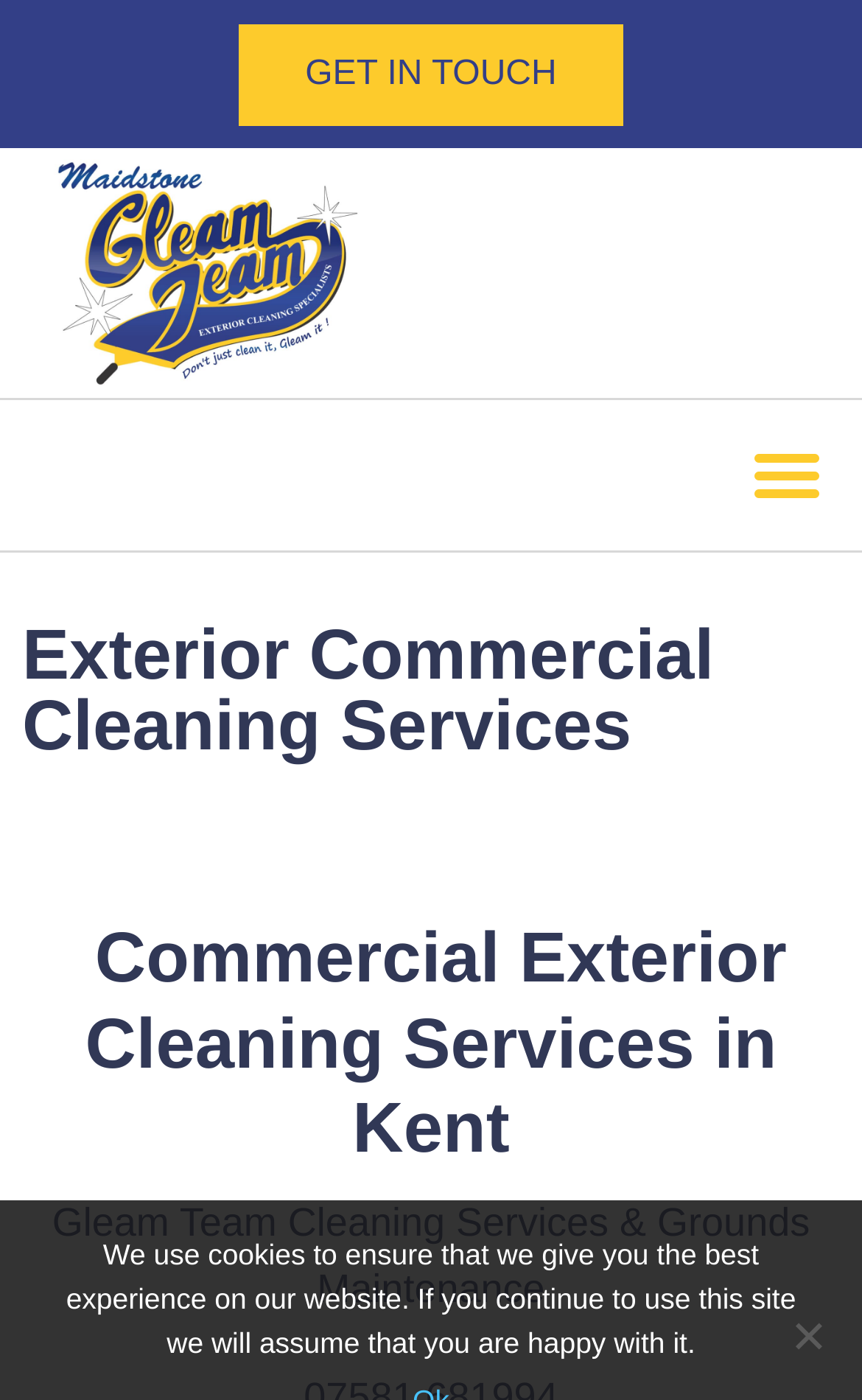Based on the description "Menu", find the bounding box of the specified UI element.

[0.851, 0.302, 0.974, 0.378]